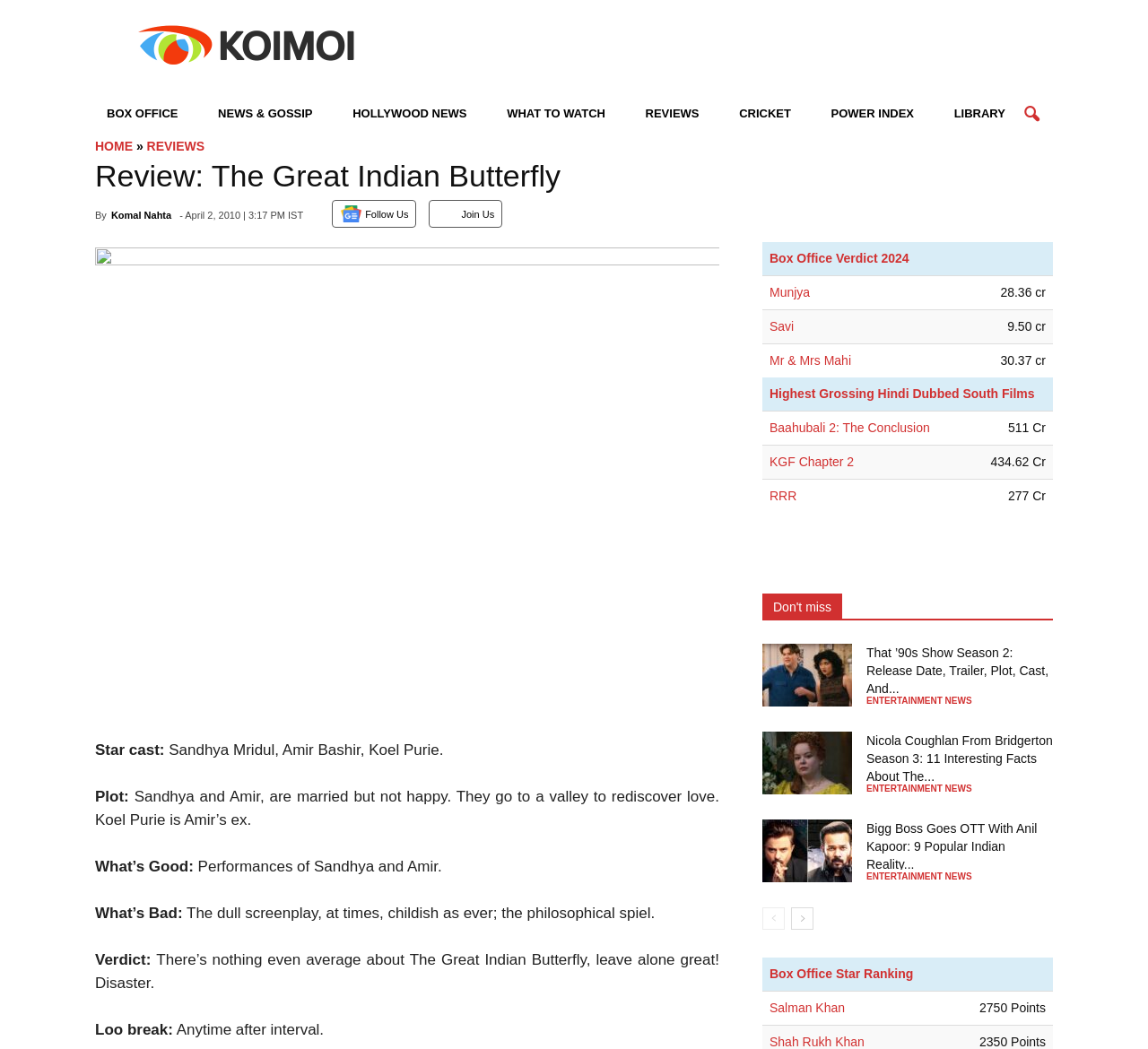Can you find the bounding box coordinates of the area I should click to execute the following instruction: "Click on the 'REVIEWS' link"?

[0.562, 0.102, 0.609, 0.115]